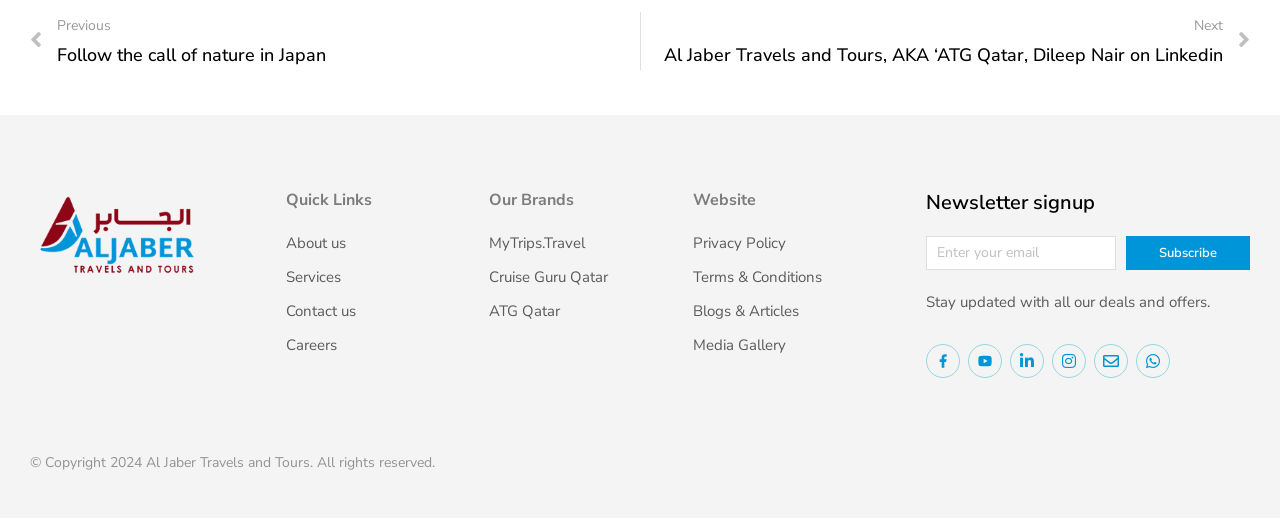Find the bounding box coordinates of the element I should click to carry out the following instruction: "Subscribe to the newsletter".

[0.88, 0.456, 0.977, 0.521]